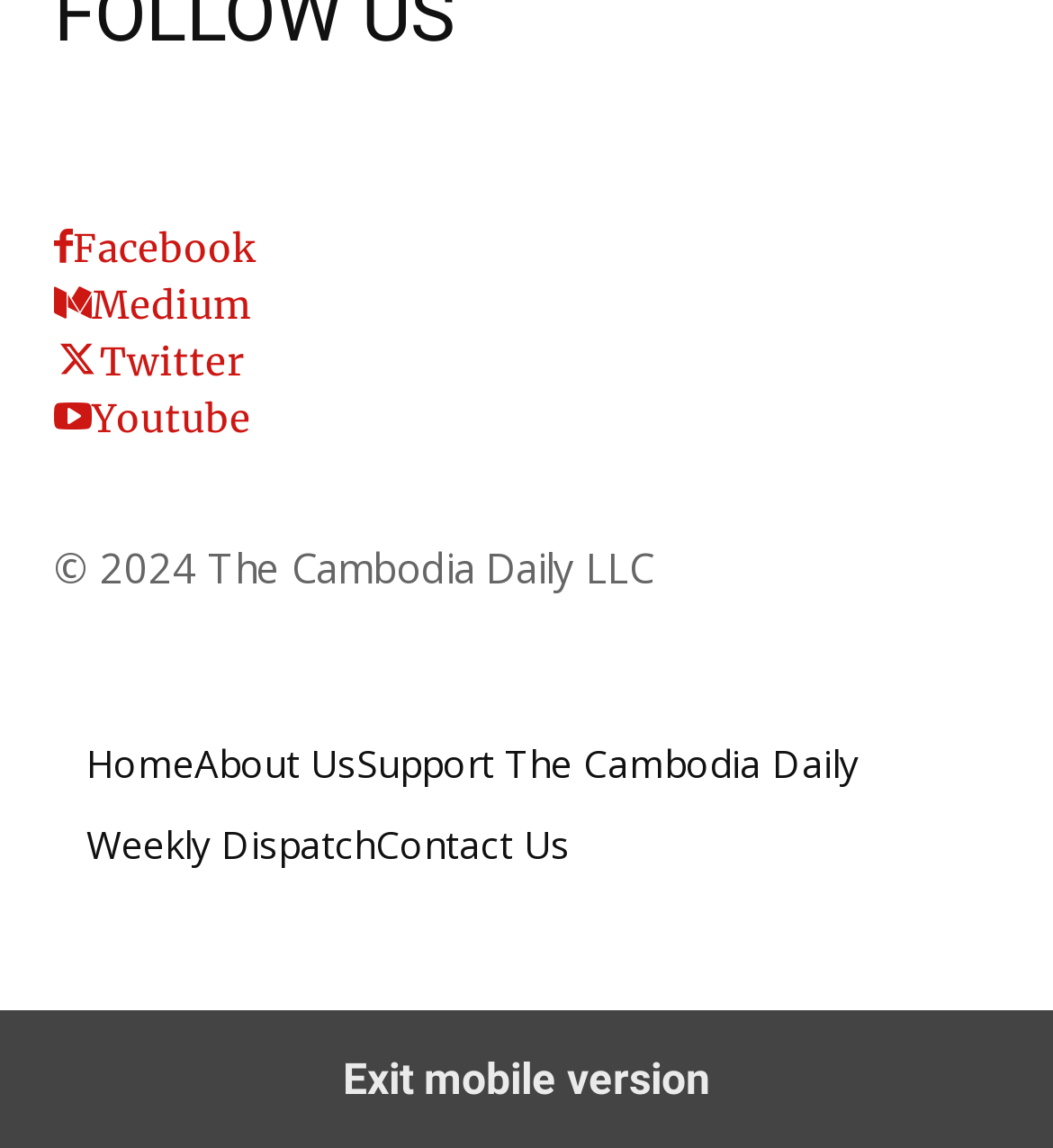Answer the question using only one word or a concise phrase: How many main navigation links are there?

5